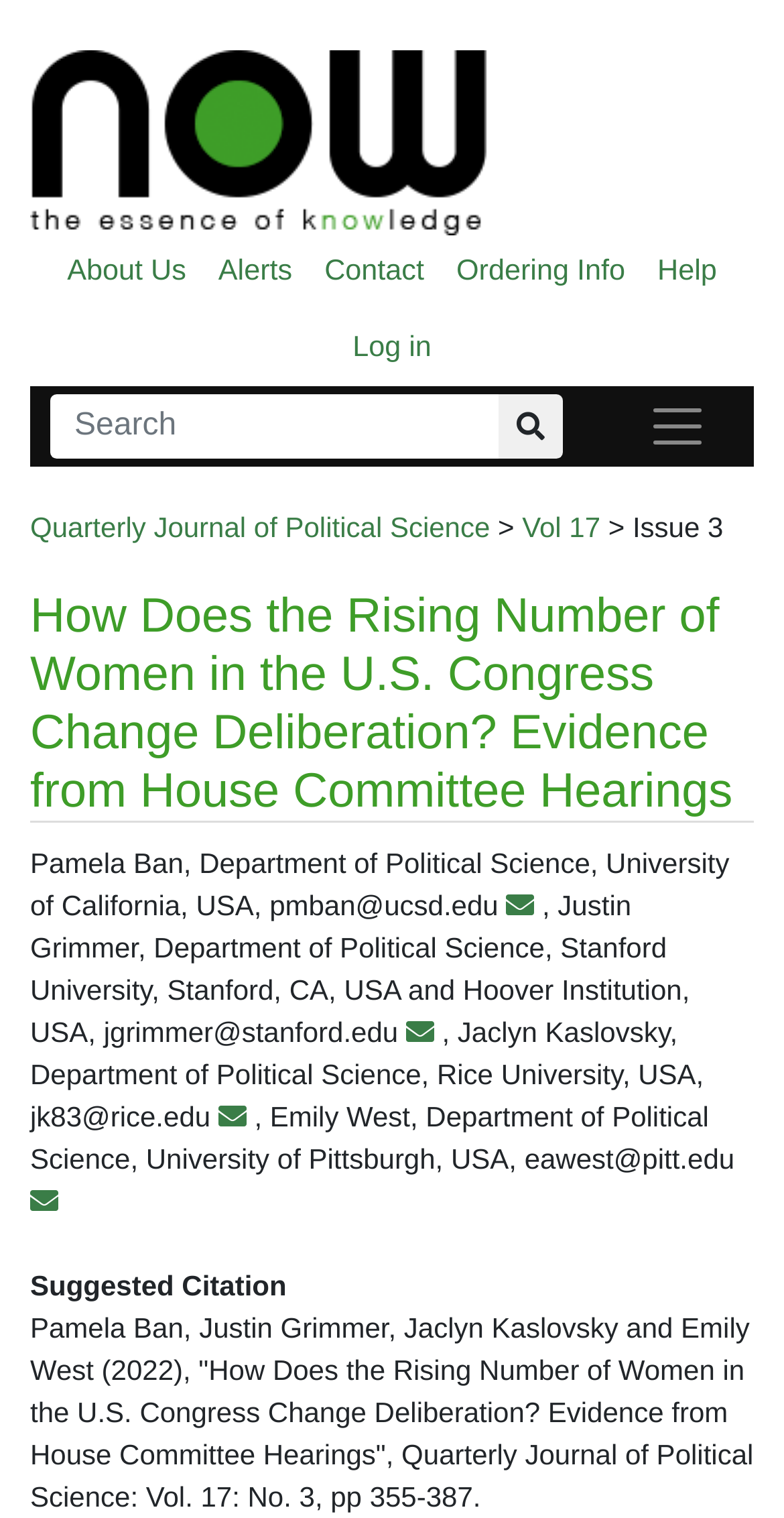What is the issue number of the Quarterly Journal of Political Science?
Provide an in-depth and detailed explanation in response to the question.

The issue number can be found in the link 'Vol 17' and the static text 'Issue 3' which are located next to the link 'Quarterly Journal of Political Science'.